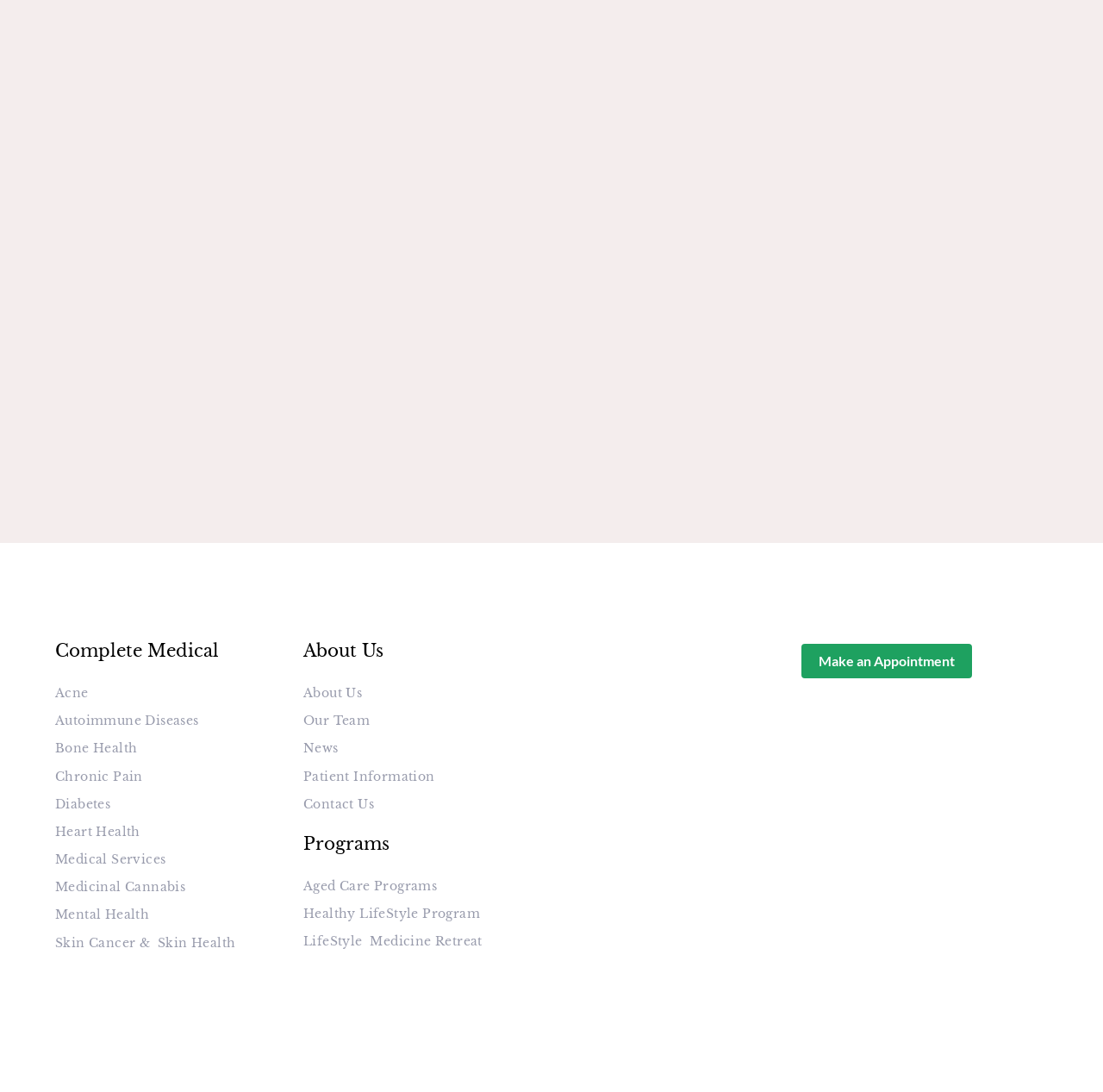Answer succinctly with a single word or phrase:
What are the hours of operation on Friday?

8am to 4pm